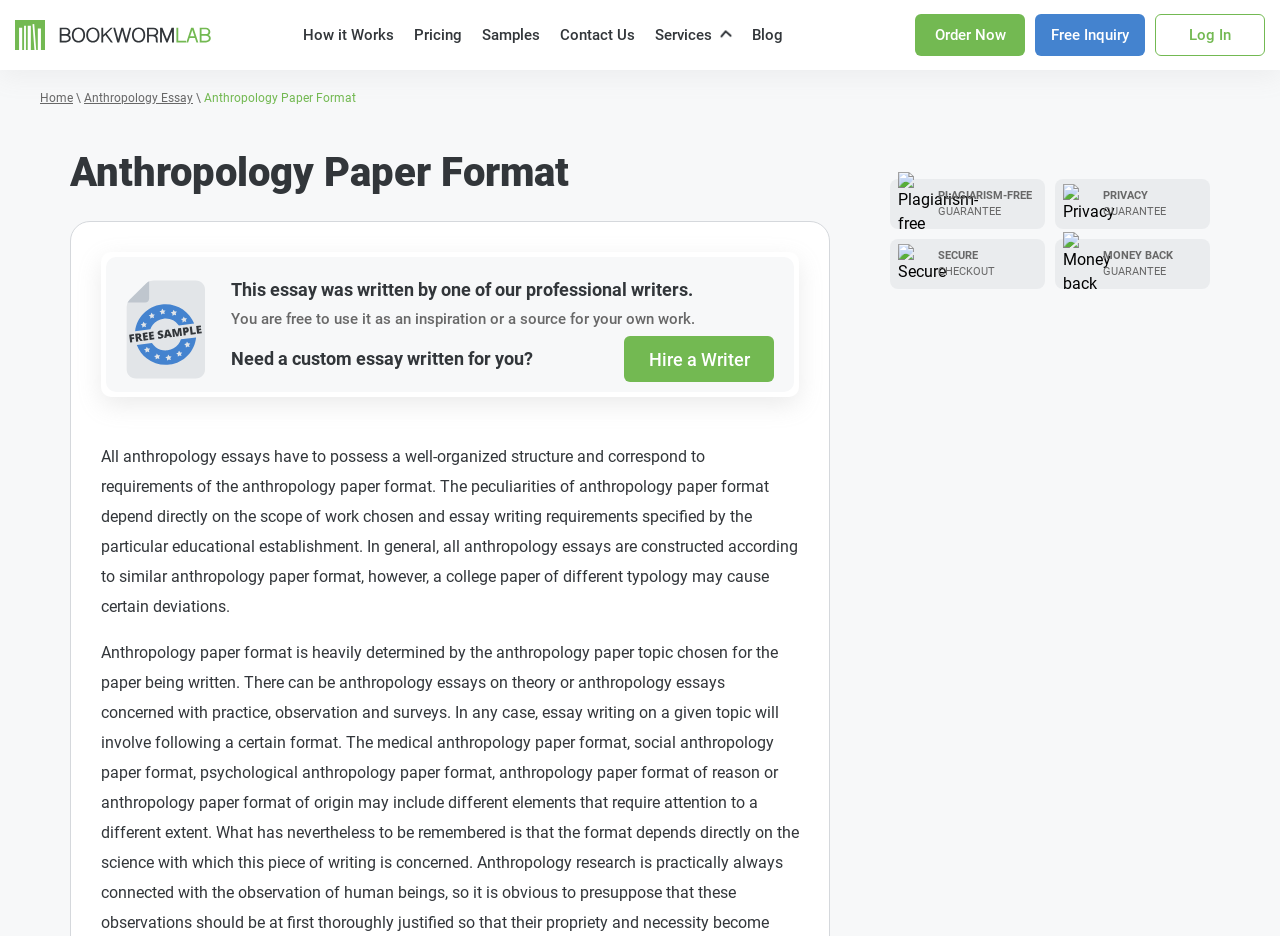Extract the main title from the webpage.

Anthropology Paper Format